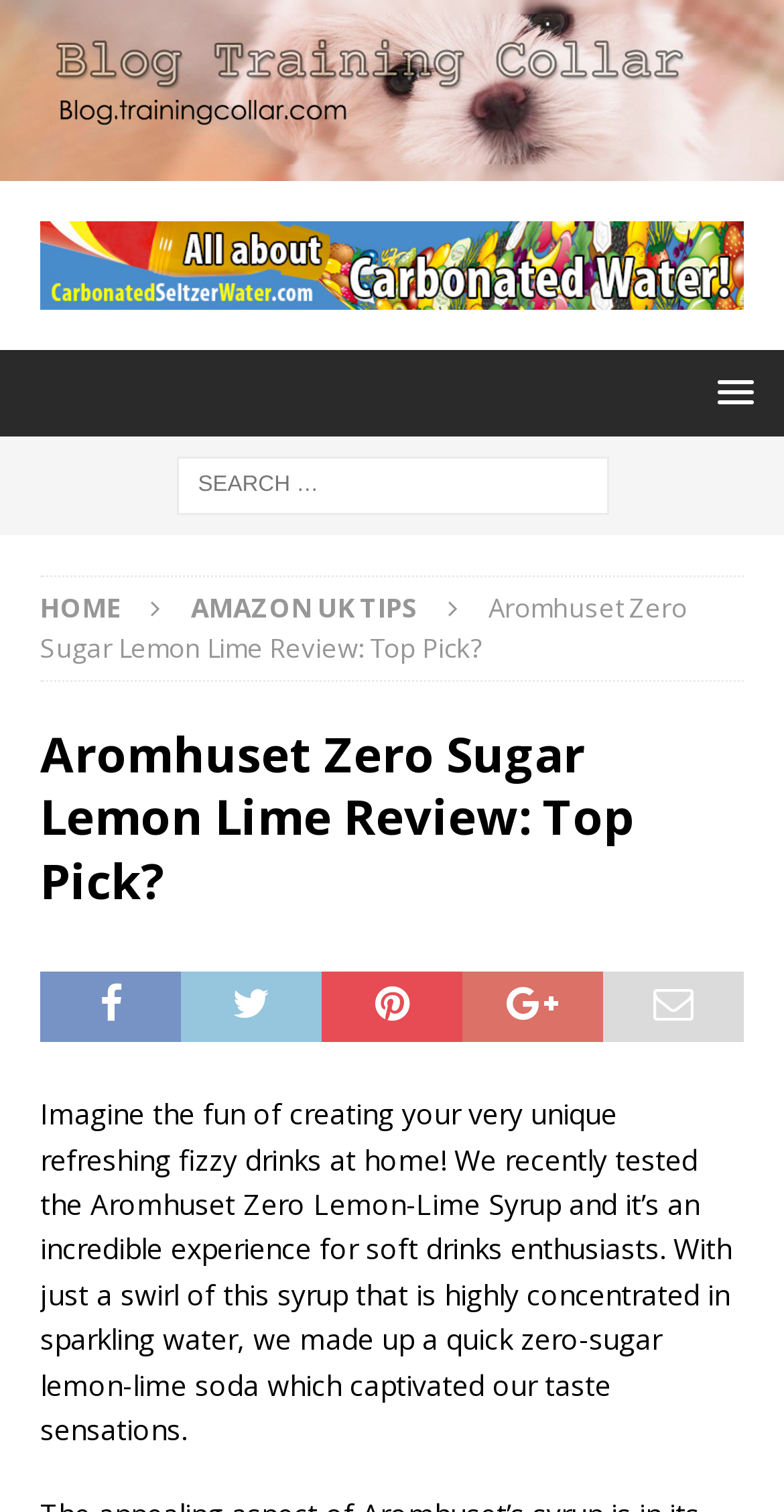What is the topic of the article?
Please analyze the image and answer the question with as much detail as possible.

The webpage is reviewing a product related to soft drinks, and the text mentions 'soft drinks enthusiasts', indicating that the topic of the article is soft drinks.